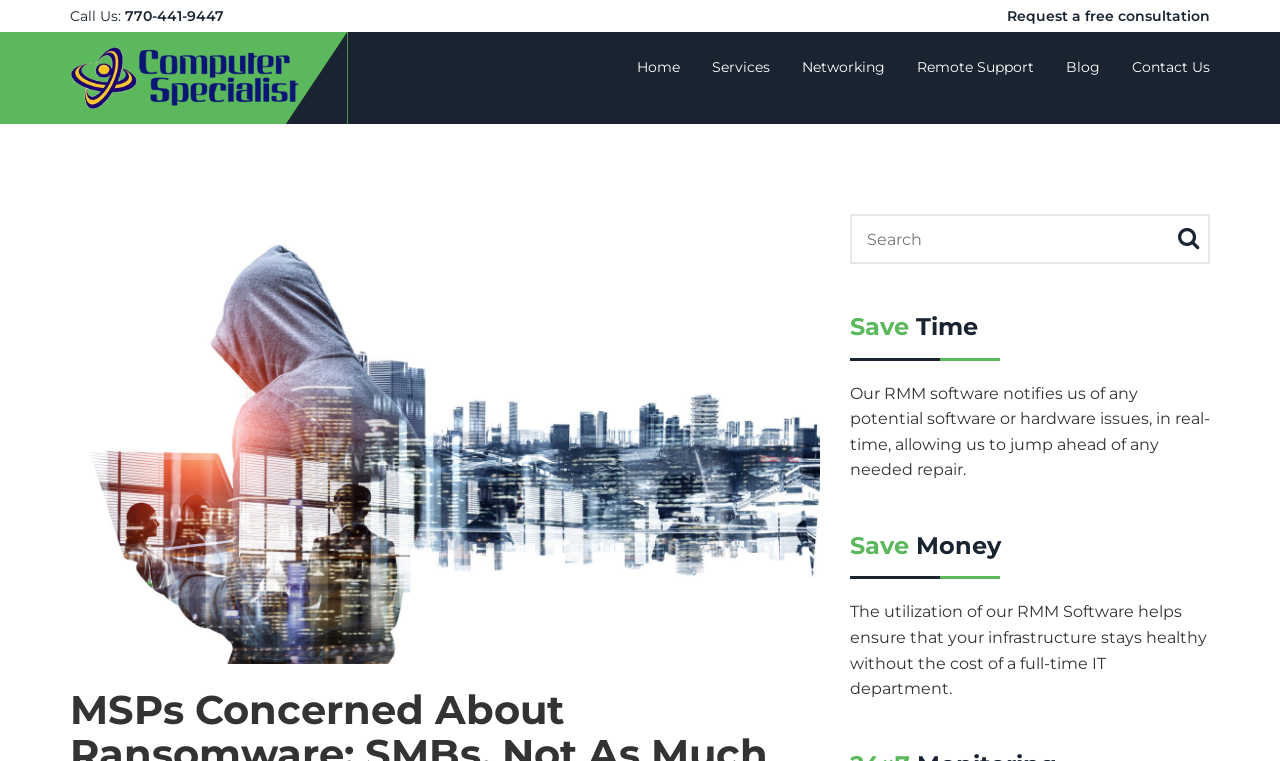Determine the bounding box coordinates of the element's region needed to click to follow the instruction: "Request a free consultation". Provide these coordinates as four float numbers between 0 and 1, formatted as [left, top, right, bottom].

[0.787, 0.009, 0.945, 0.033]